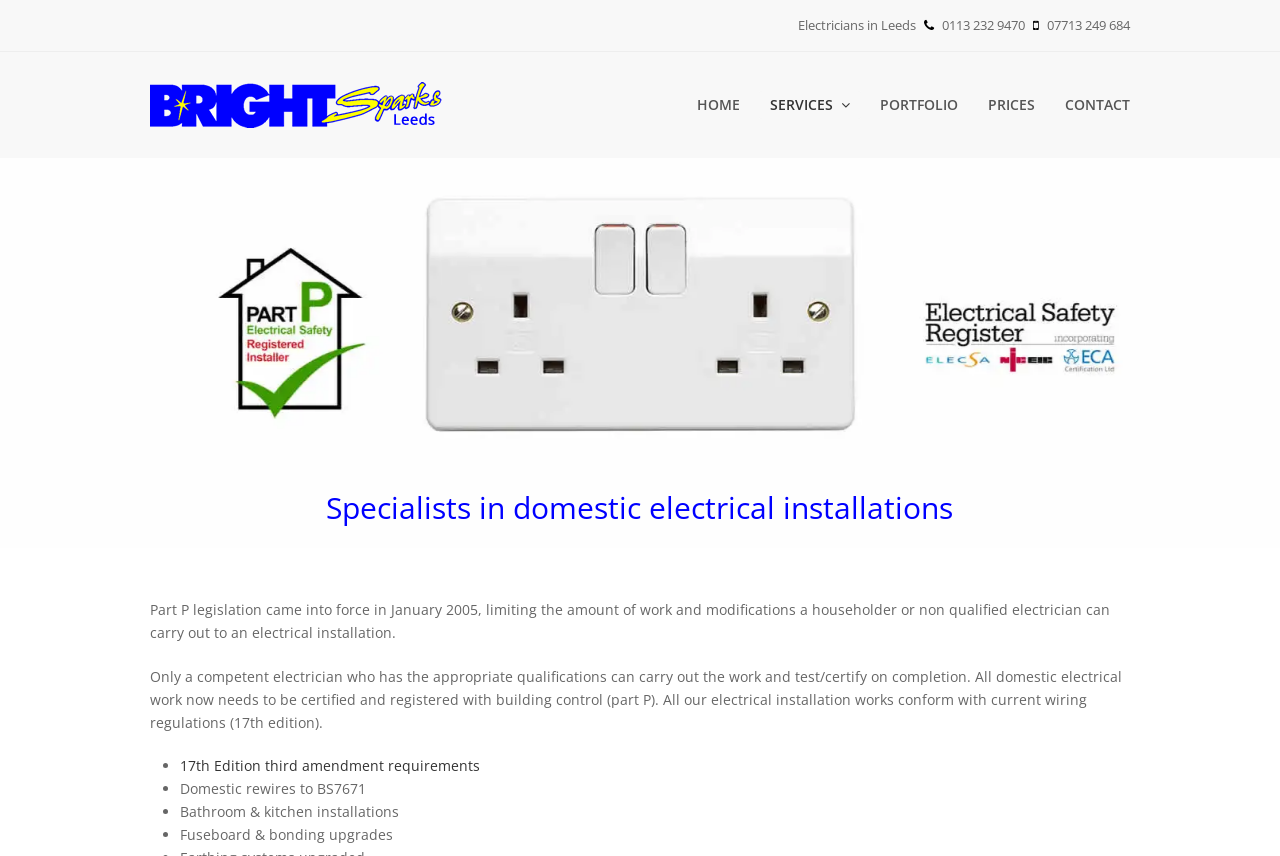Find the bounding box coordinates for the element described here: "alt="Electricians Leeds - Bright Sparks"".

[0.117, 0.11, 0.345, 0.132]